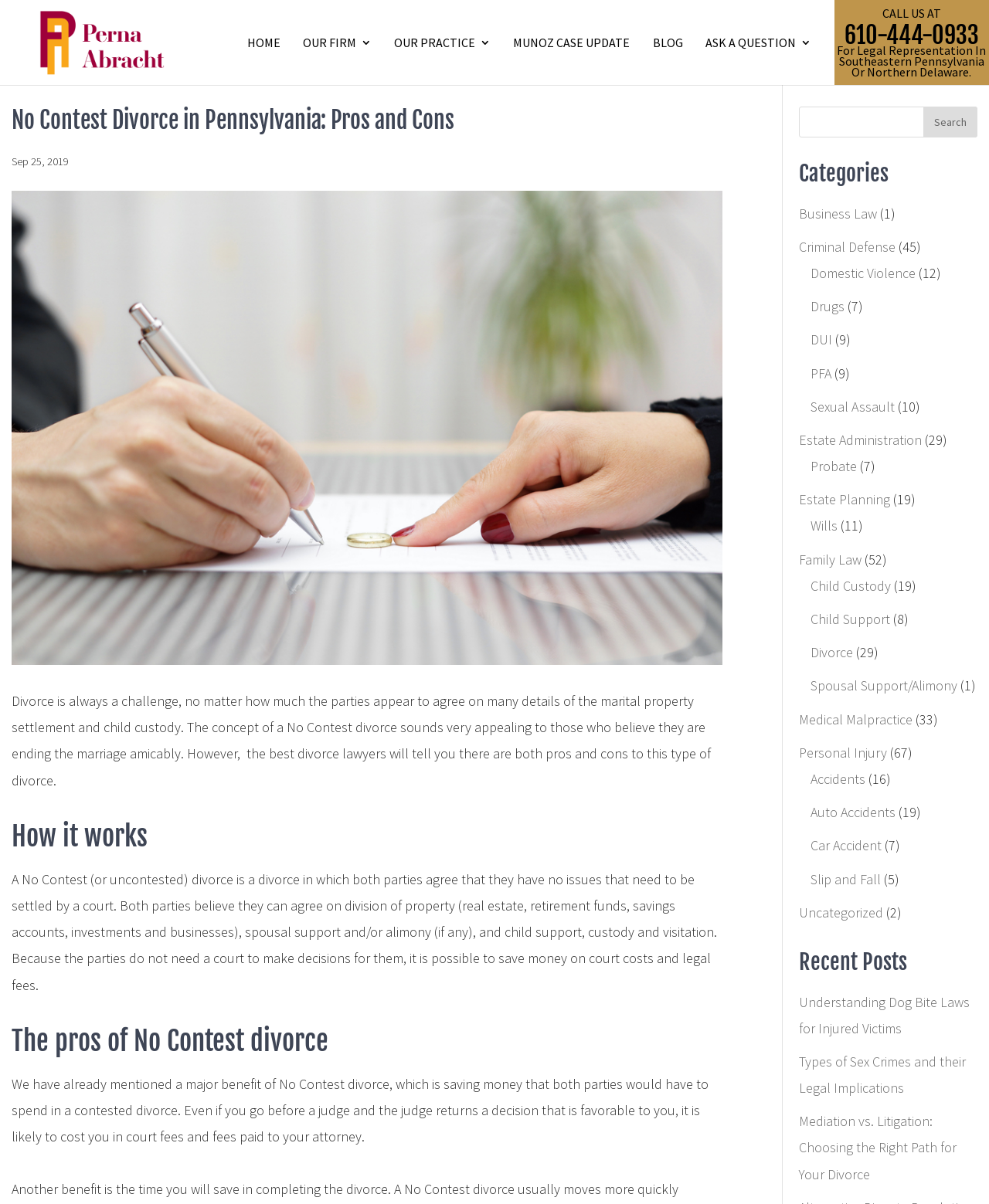Identify the bounding box coordinates for the UI element that matches this description: "DUI".

[0.82, 0.275, 0.841, 0.29]